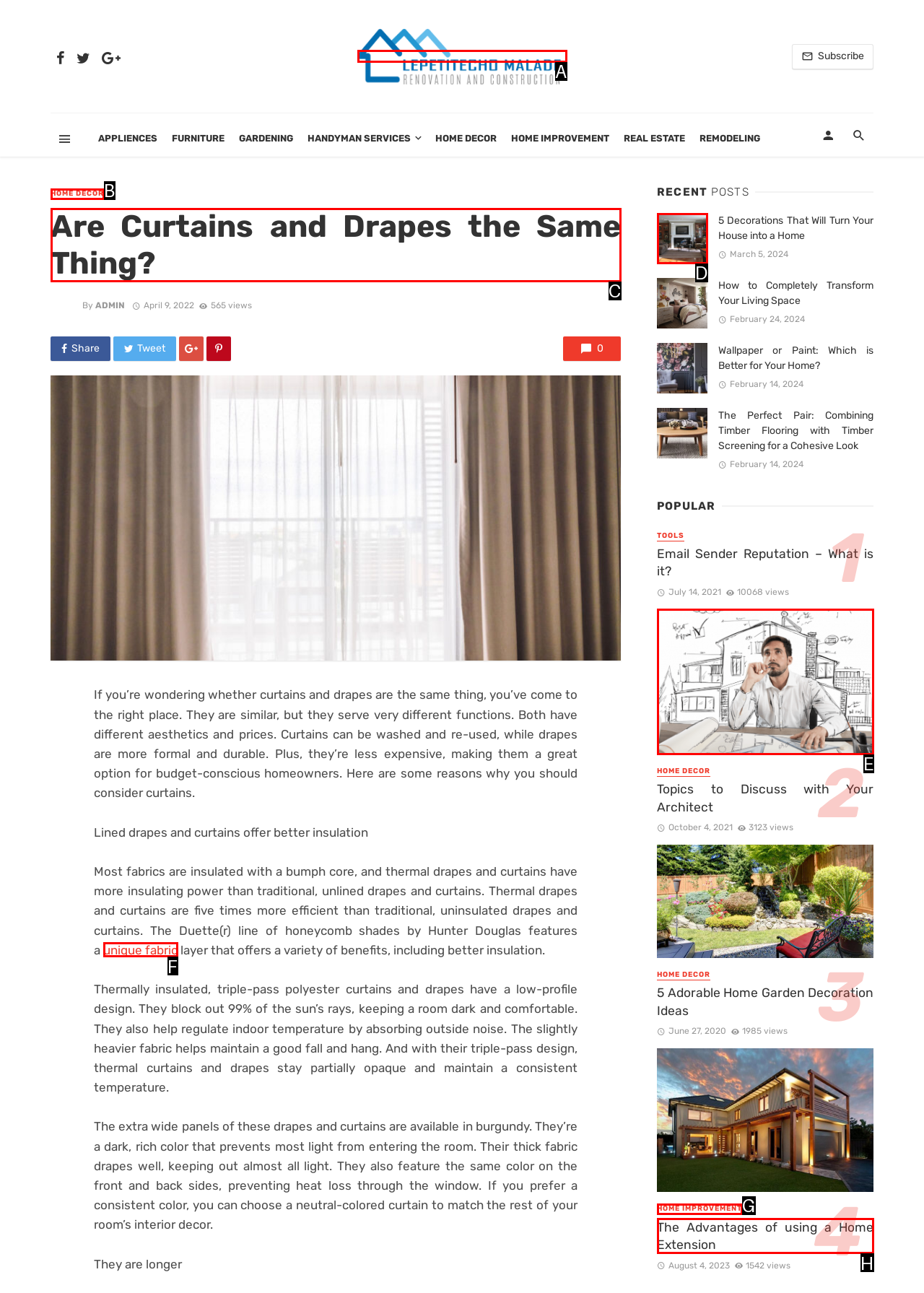Determine which HTML element should be clicked for this task: Read the article 'Are Curtains and Drapes the Same Thing?'
Provide the option's letter from the available choices.

C